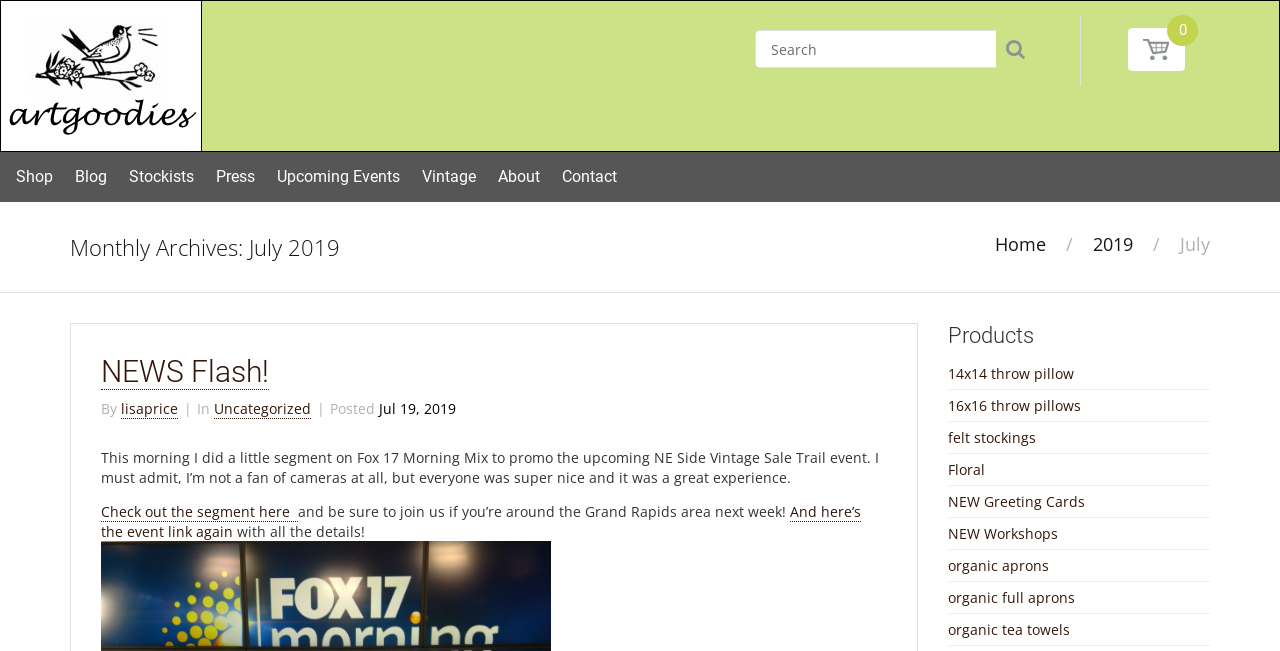Locate the coordinates of the bounding box for the clickable region that fulfills this instruction: "Go to Brand Reviews page".

None